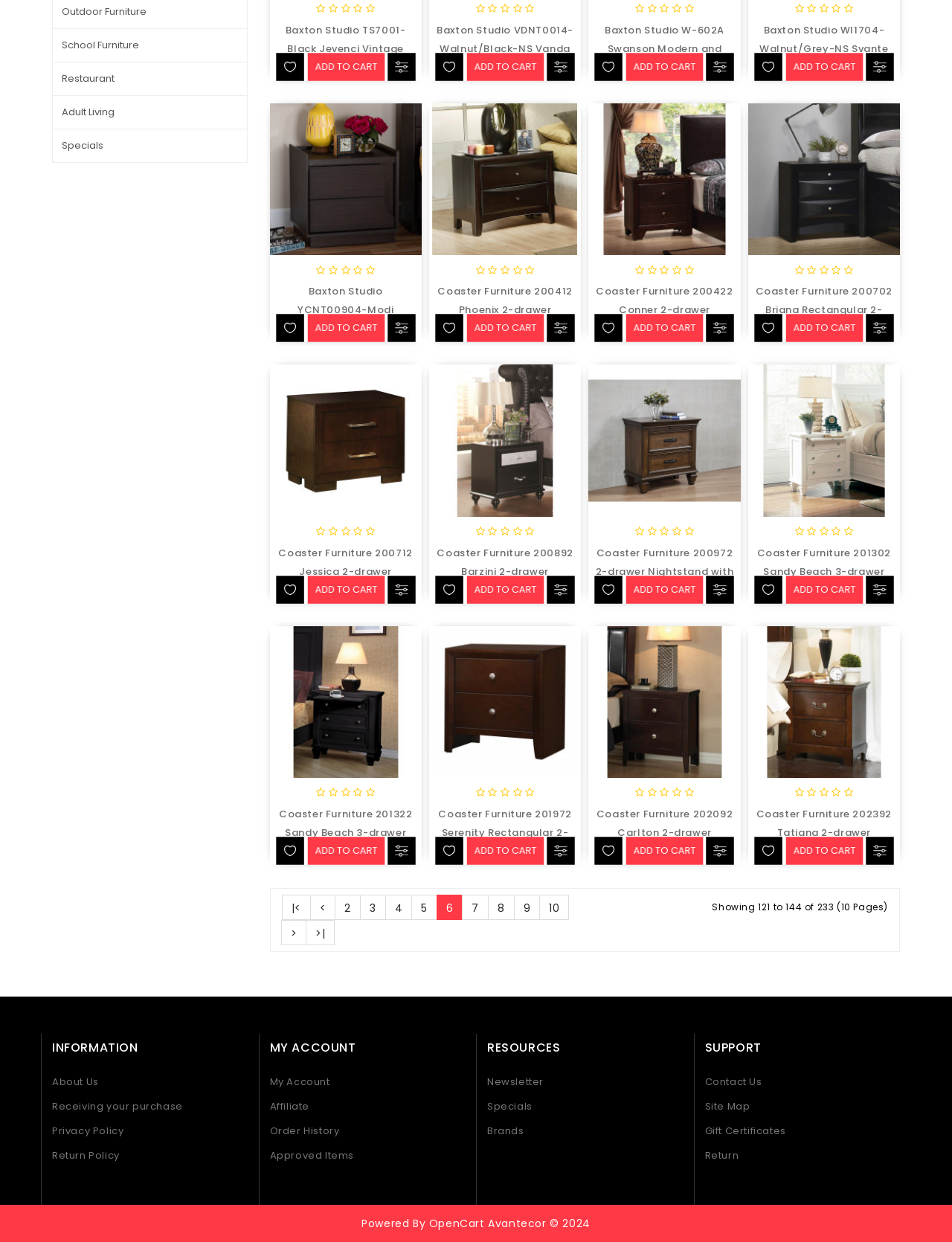Give a short answer using one word or phrase for the question:
What is the price of the Coaster Furniture 200412 Phoenix 2-drawer Nightstand Deep Cappuccino?

$224.24